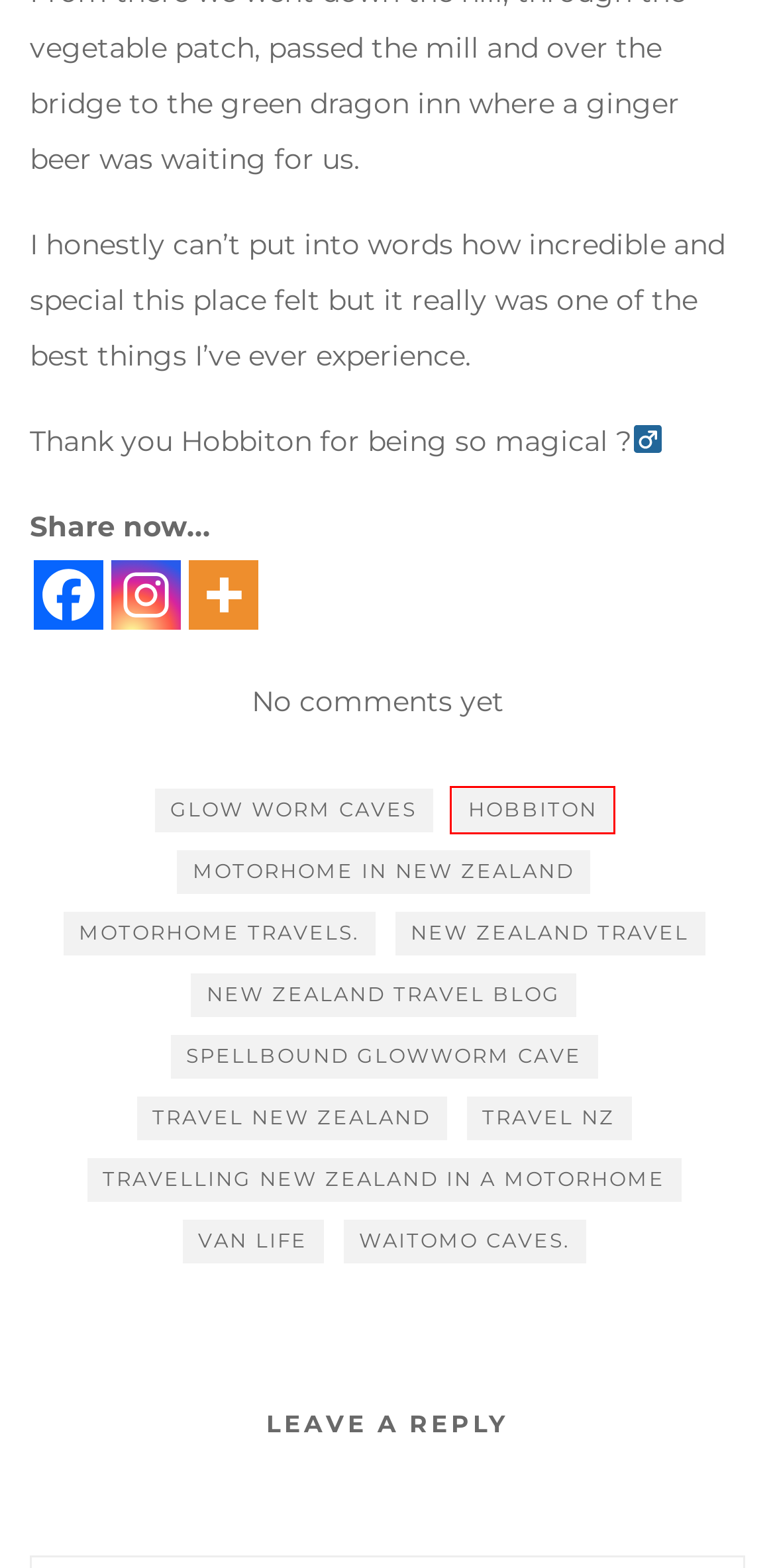Review the webpage screenshot provided, noting the red bounding box around a UI element. Choose the description that best matches the new webpage after clicking the element within the bounding box. The following are the options:
A. travel new zealand Archives | Explore Stronger
B. hobbiton Archives | Explore Stronger
C. glow worm caves Archives | Explore Stronger
D. new zealand travel Archives | Explore Stronger
E. new zealand travel blog Archives | Explore Stronger
F. van life Archives | Explore Stronger
G. motorhome travels. Archives | Explore Stronger
H. waitomo caves. Archives | Explore Stronger

B